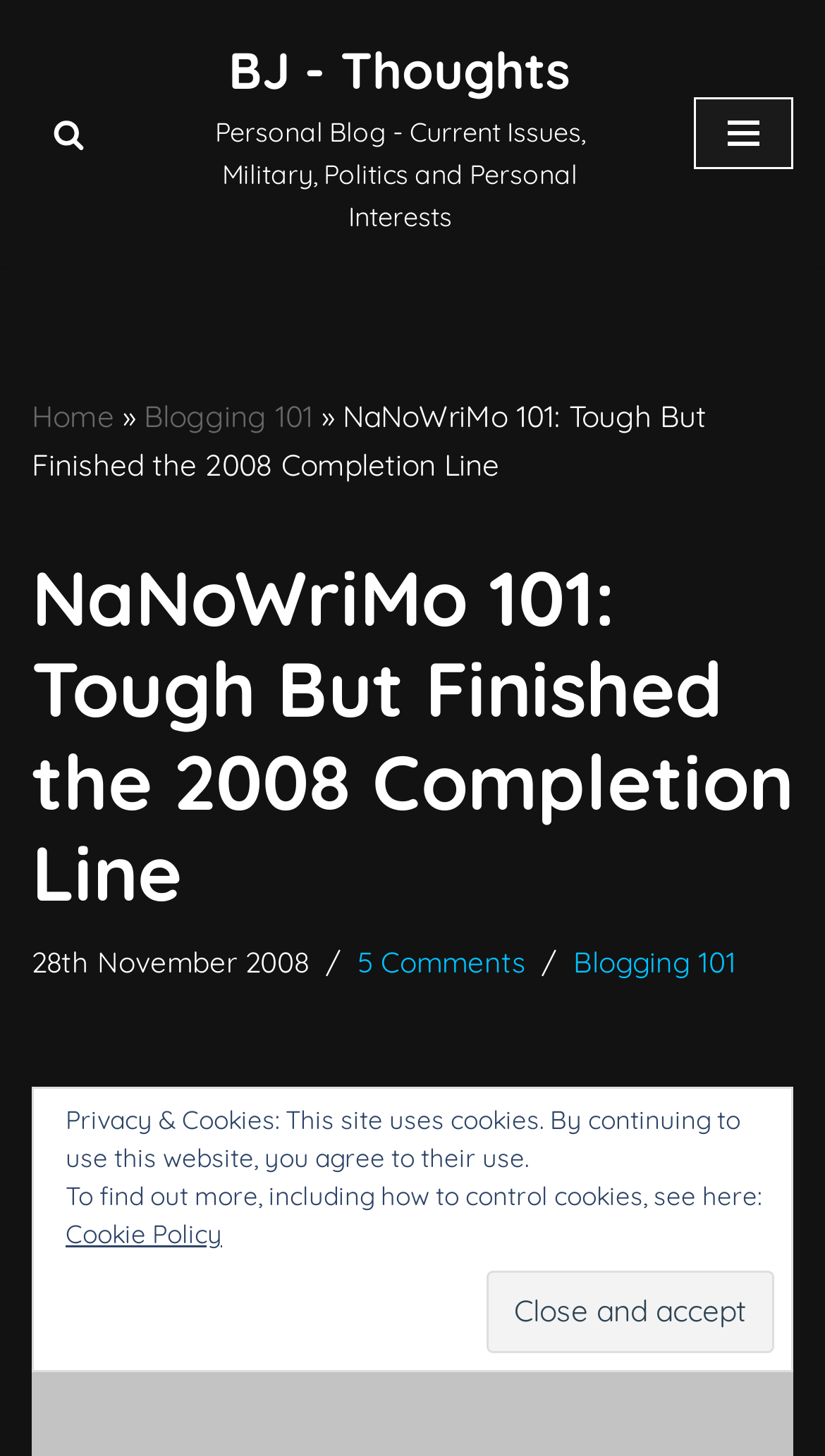Detail the various sections and features present on the webpage.

The webpage is about NaNoWriMo, which stands for National Novel Writing Month, a creative challenge that takes place every November. The goal is to write a novel of at least 50,000 words in 30 days.

At the top left of the page, there is a link to "Skip to content" and a search bar with a magnifying glass icon. To the right of the search bar, there is a link to a personal blog, "BJ - Thoughts Personal Blog - Current Issues, Military, Politics and Personal Interests".

Below the search bar, there is a navigation menu button that expands to show a breadcrumb navigation with links to "Home", "Blogging 101", and the current page, "NaNoWriMo 101: Tough But Finished the 2008 Completion Line". The navigation menu is located at the top right of the page.

The main content of the page is headed by a title, "NaNoWriMo 101: Tough But Finished the 2008 Completion Line", which is also the title of the webpage. Below the title, there is a timestamp indicating that the content was posted on "28th November 2008". There are also links to "5 Comments" and "Blogging 101" on the same line as the timestamp.

At the bottom of the page, there is a notice about privacy and cookies, which informs users that the site uses cookies and provides a link to the "Cookie Policy" for more information. There is also a button to "Close and accept" the cookie policy.